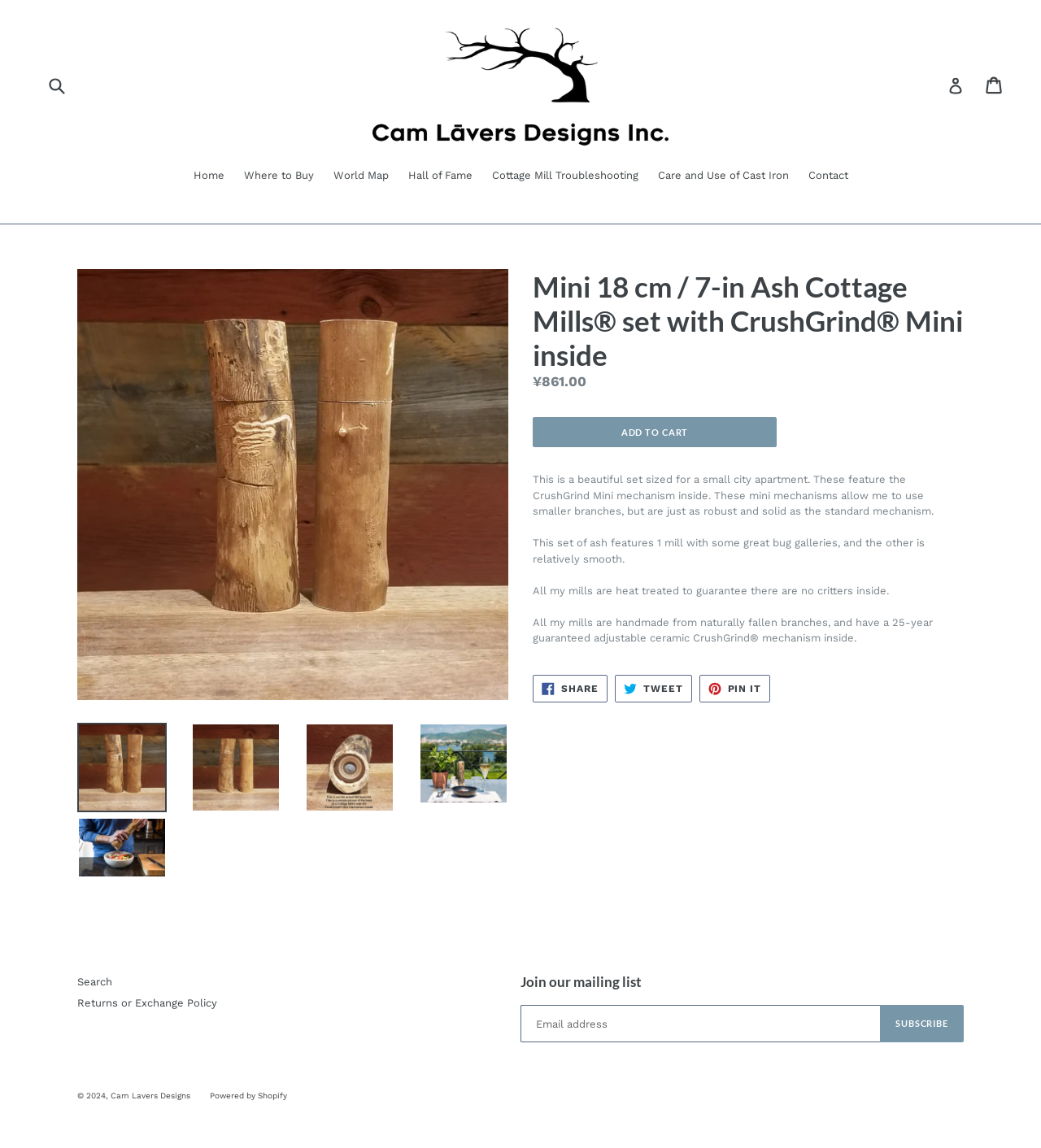Provide a single word or phrase to answer the given question: 
What is the price of the product?

¥861.00